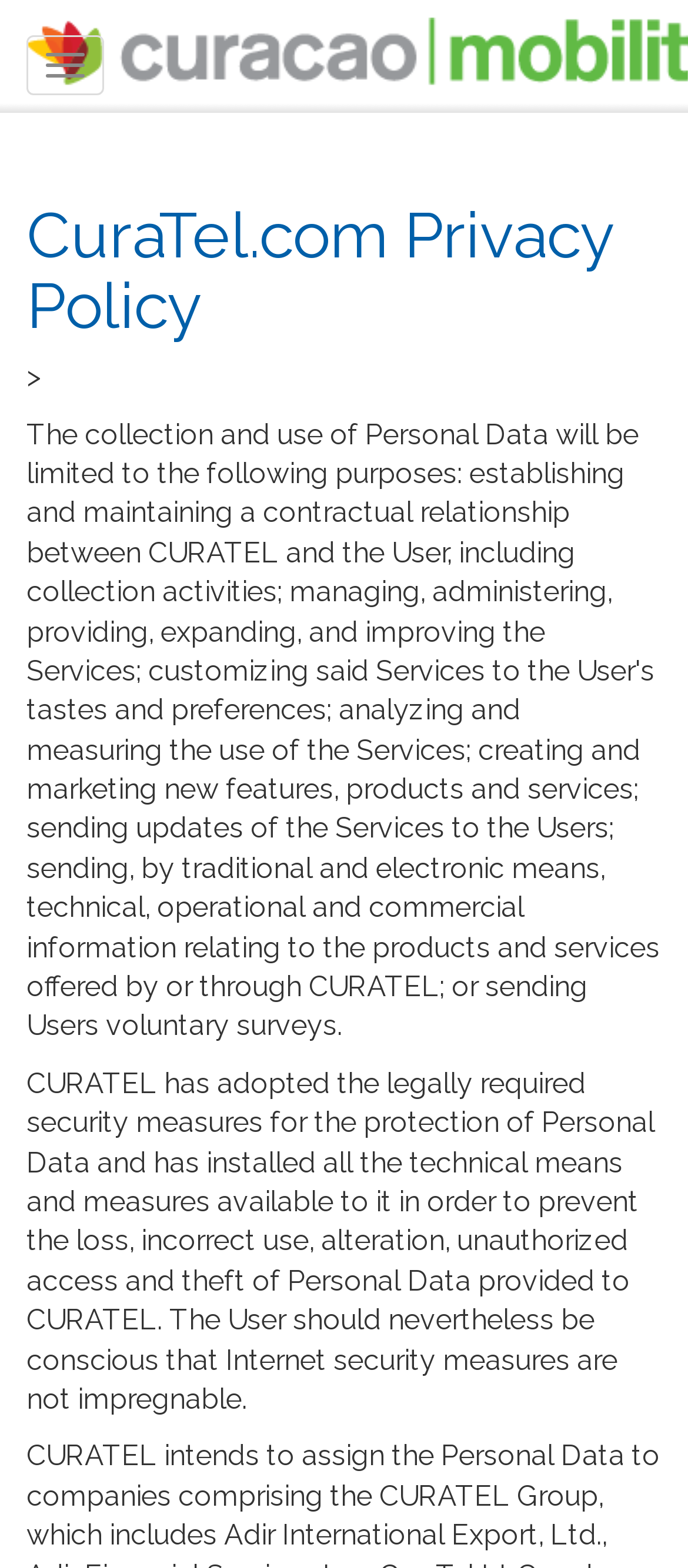Please find and generate the text of the main heading on the webpage.

CuraTel.com Privacy Policy